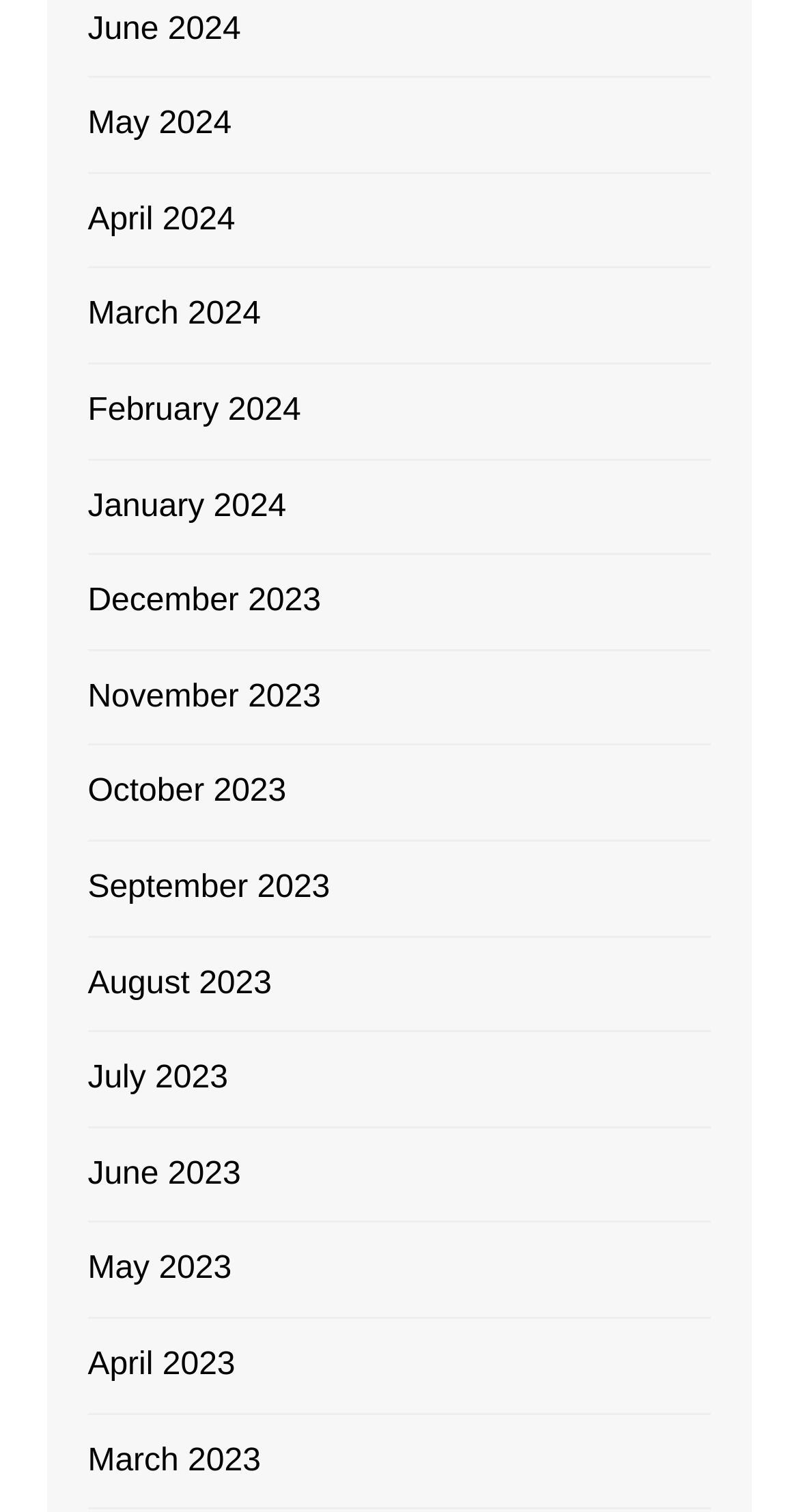Based on the image, provide a detailed response to the question:
Are there any months available before August 2023?

I examined the list of links and found that there are months available before August 2023, such as July, June, May, and so on.